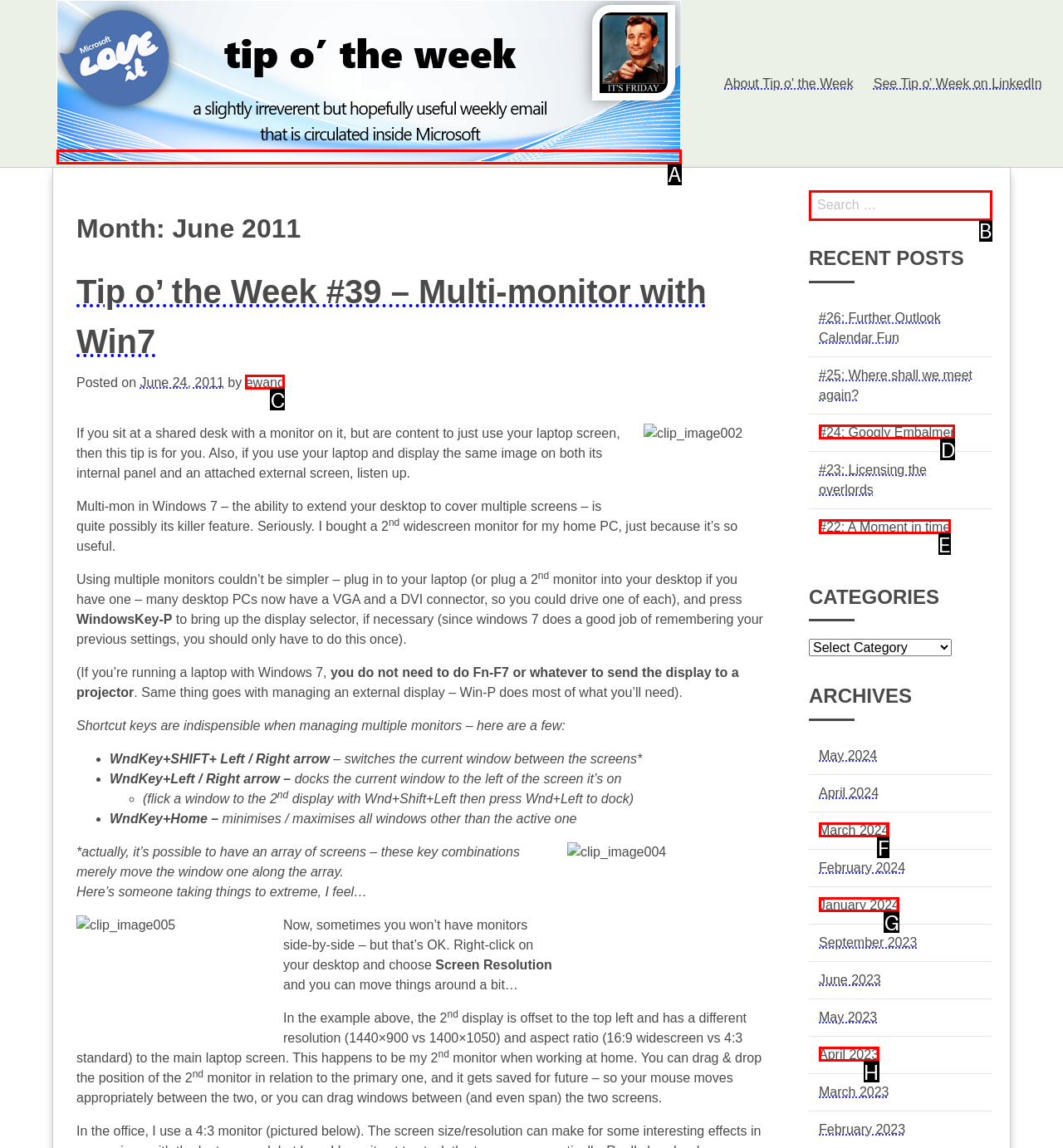What option should I click on to execute the task: Search for something? Give the letter from the available choices.

B